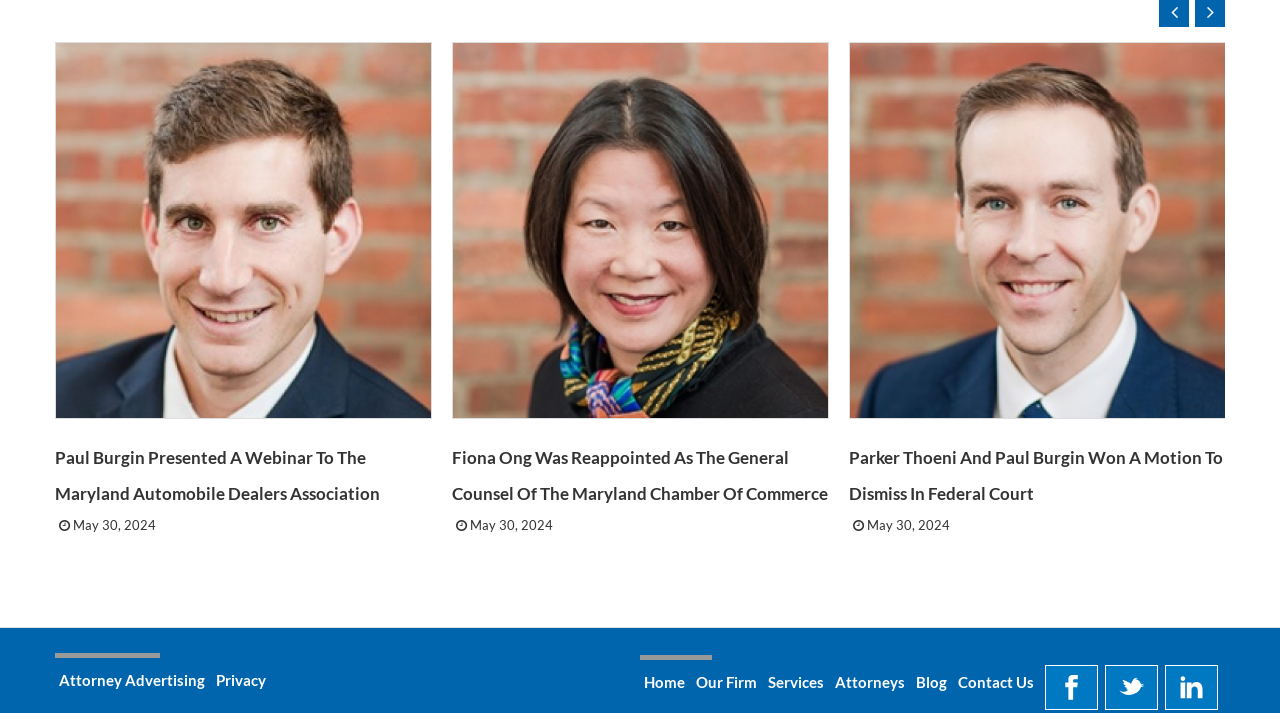Using the details from the image, please elaborate on the following question: What is the text of the second option under the 'generic' element?

I found the answer by looking at the options under the 'generic' element, specifically the second option. The text of the option is 'Fiona Ong Was Reappointed As The General Counsel Of The Maryland Chamber Of Commerce May 30, 2024'.